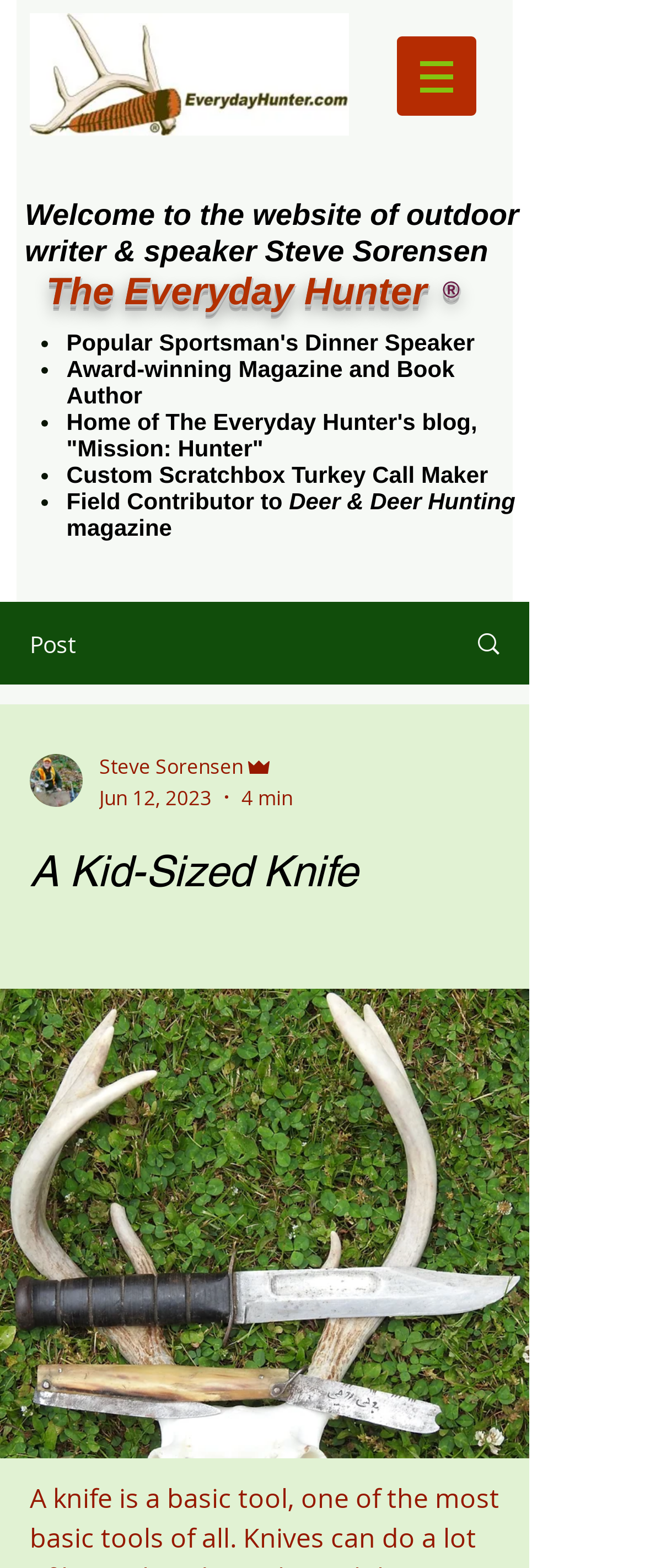Answer the question with a brief word or phrase:
What is the occupation of the website owner?

Outdoor writer and speaker